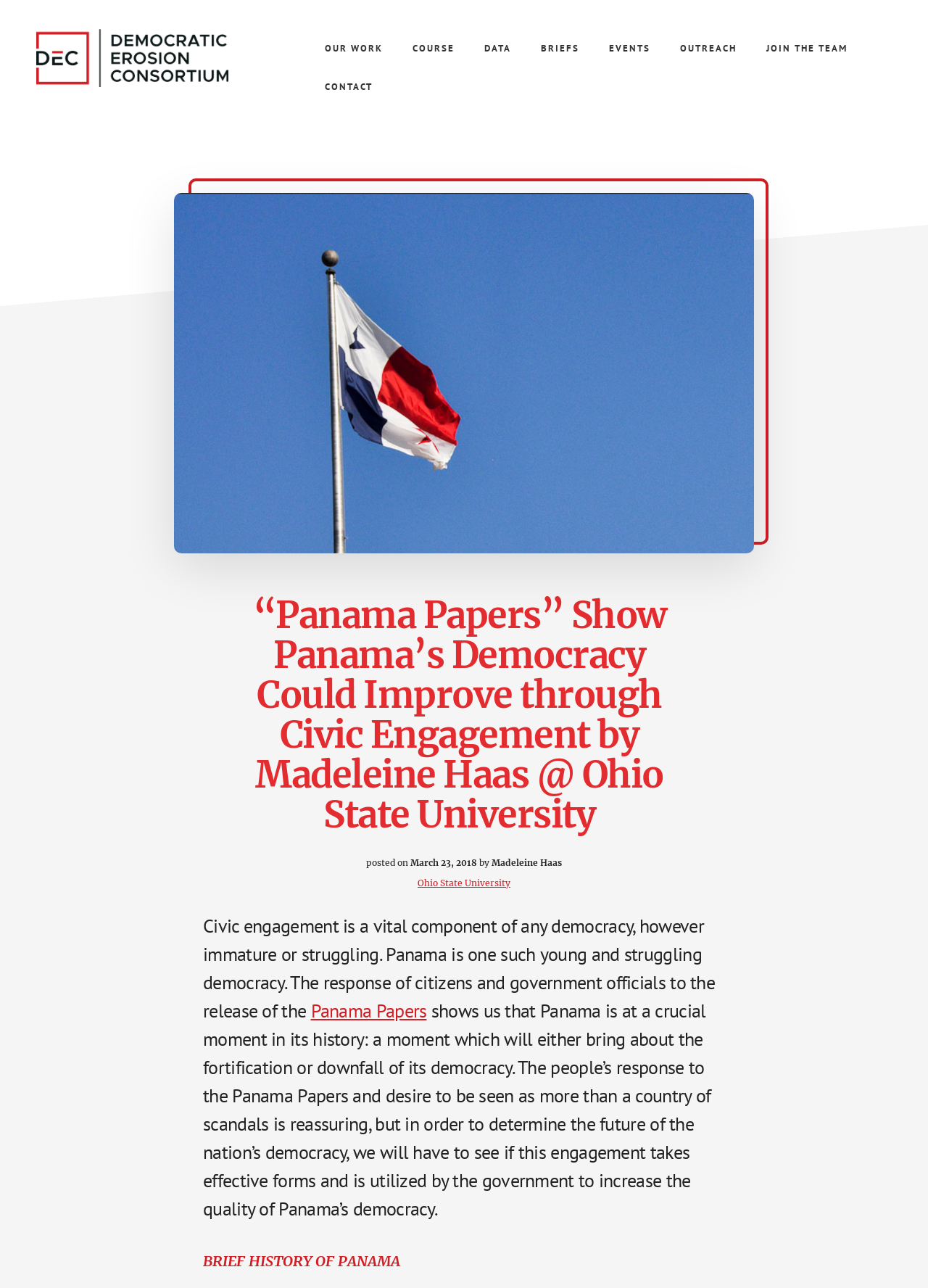Determine the bounding box coordinates of the clickable element necessary to fulfill the instruction: "Visit 'Ohio State University'". Provide the coordinates as four float numbers within the 0 to 1 range, i.e., [left, top, right, bottom].

[0.45, 0.681, 0.55, 0.69]